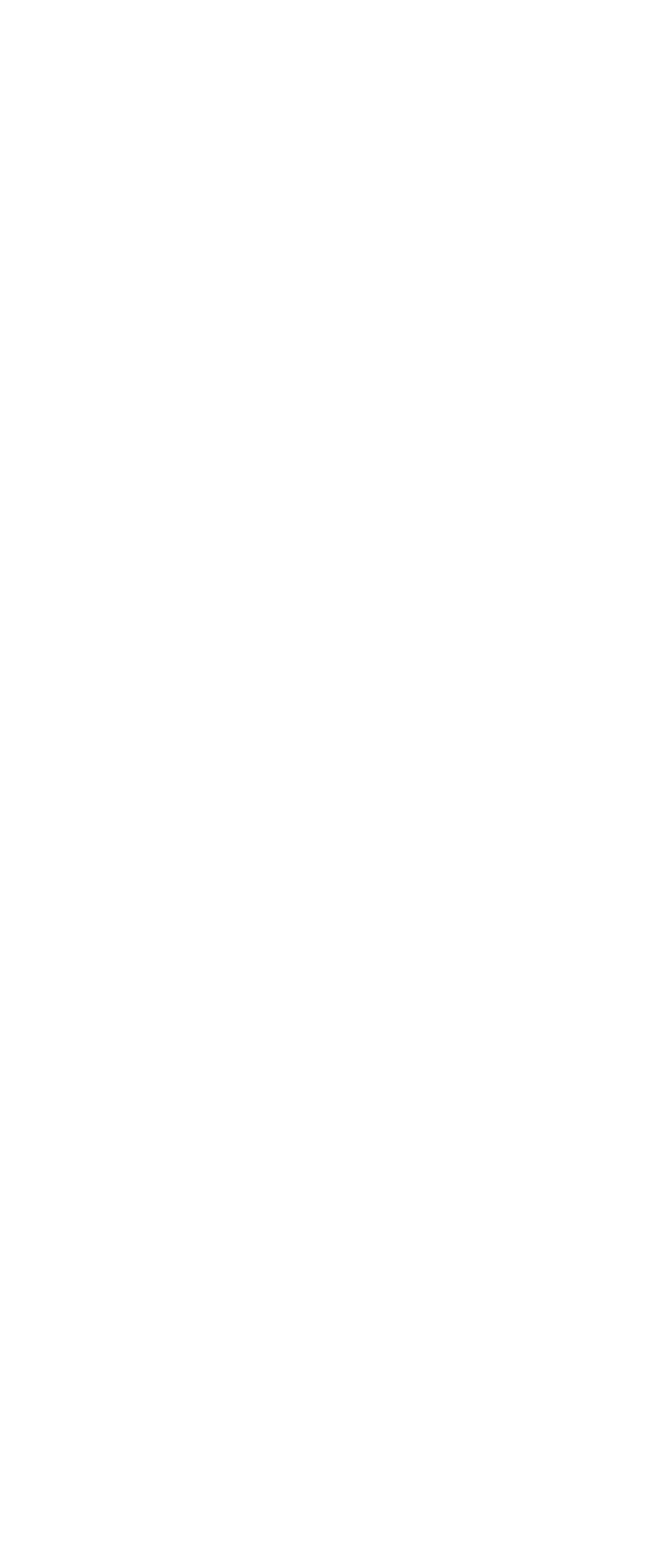Respond to the following question with a brief word or phrase:
Are there any images on this webpage?

Yes